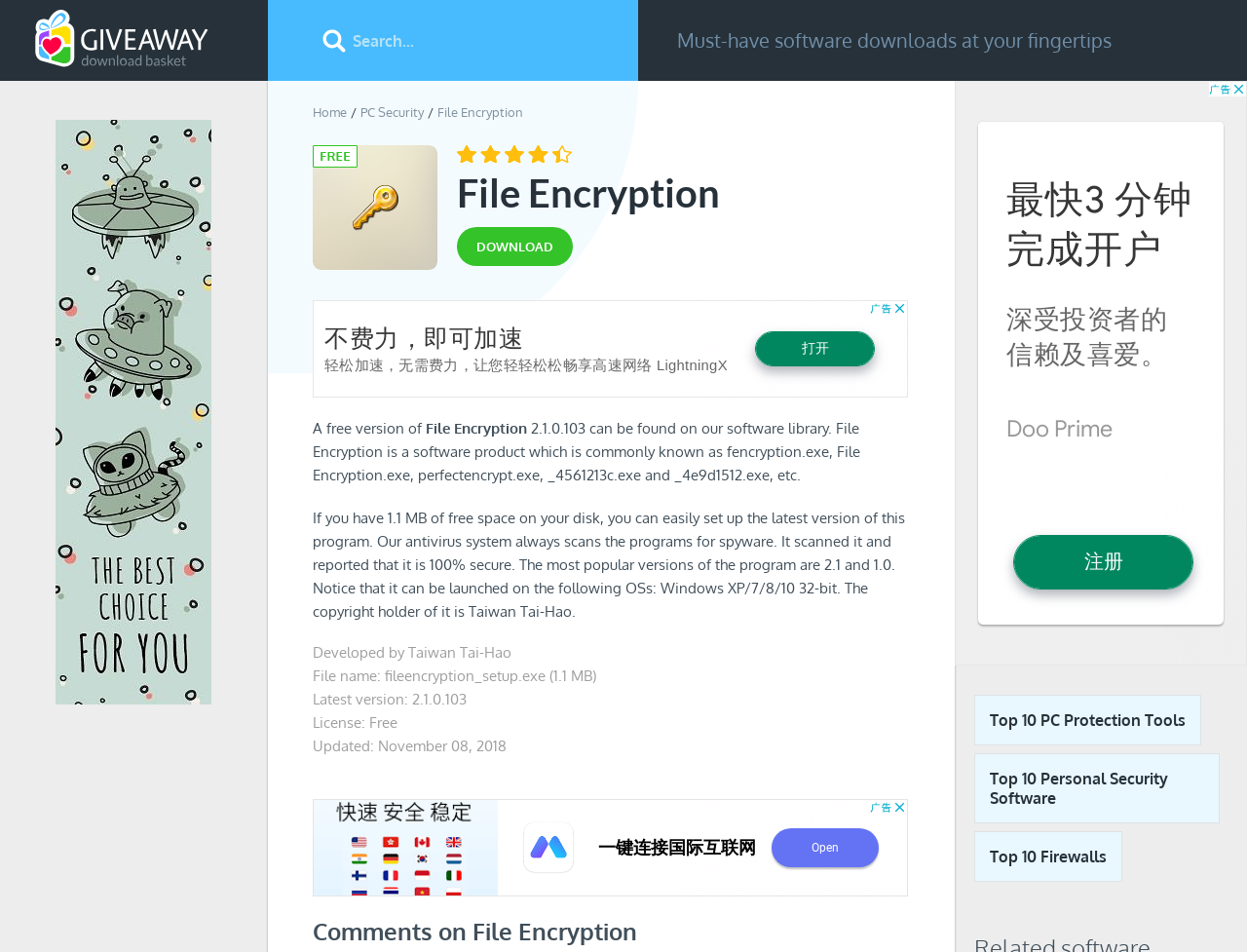Identify the coordinates of the bounding box for the element that must be clicked to accomplish the instruction: "View Top 10 PC Protection Tools".

[0.781, 0.73, 0.963, 0.783]